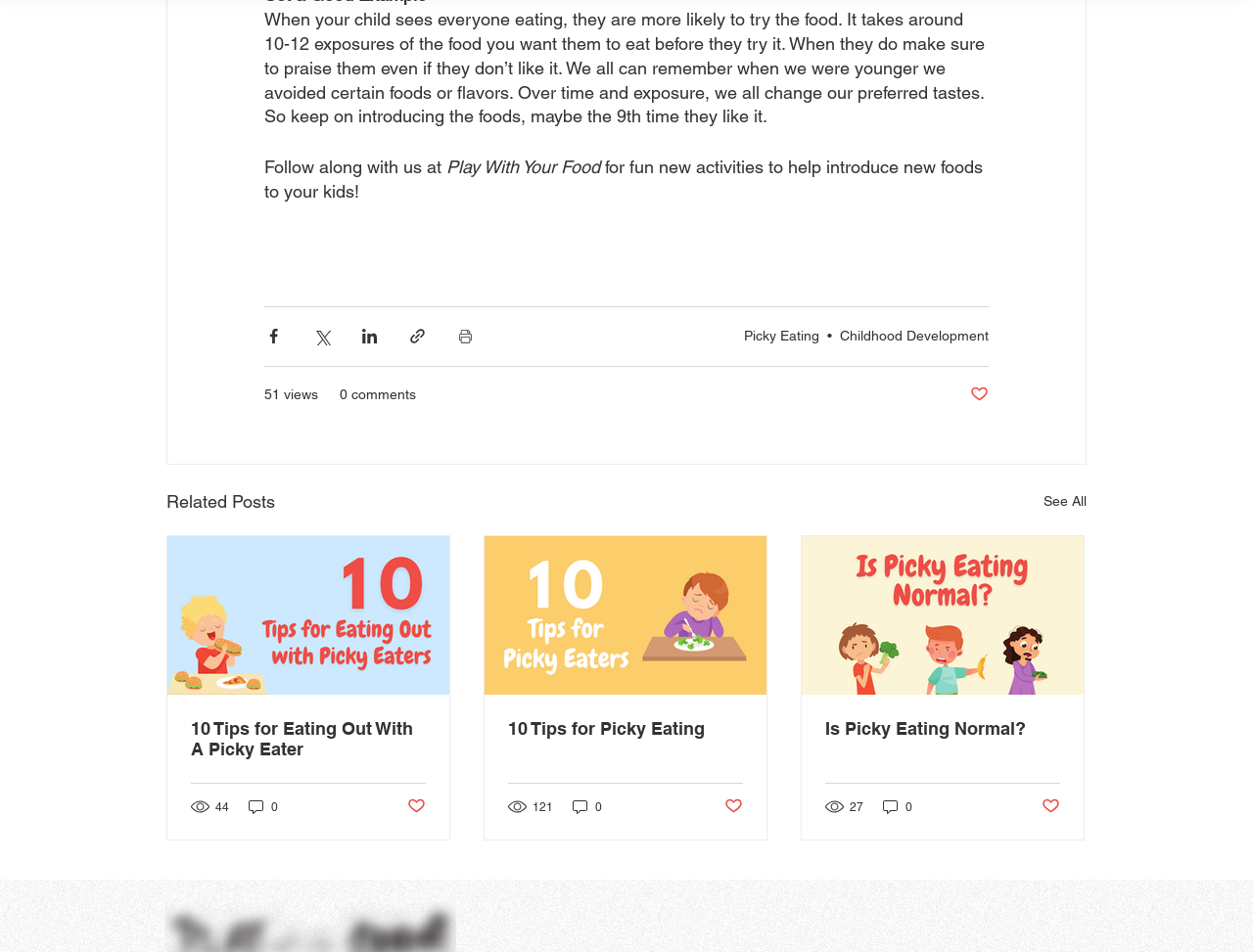Determine the bounding box coordinates of the UI element described by: "0 comments".

[0.271, 0.404, 0.332, 0.425]